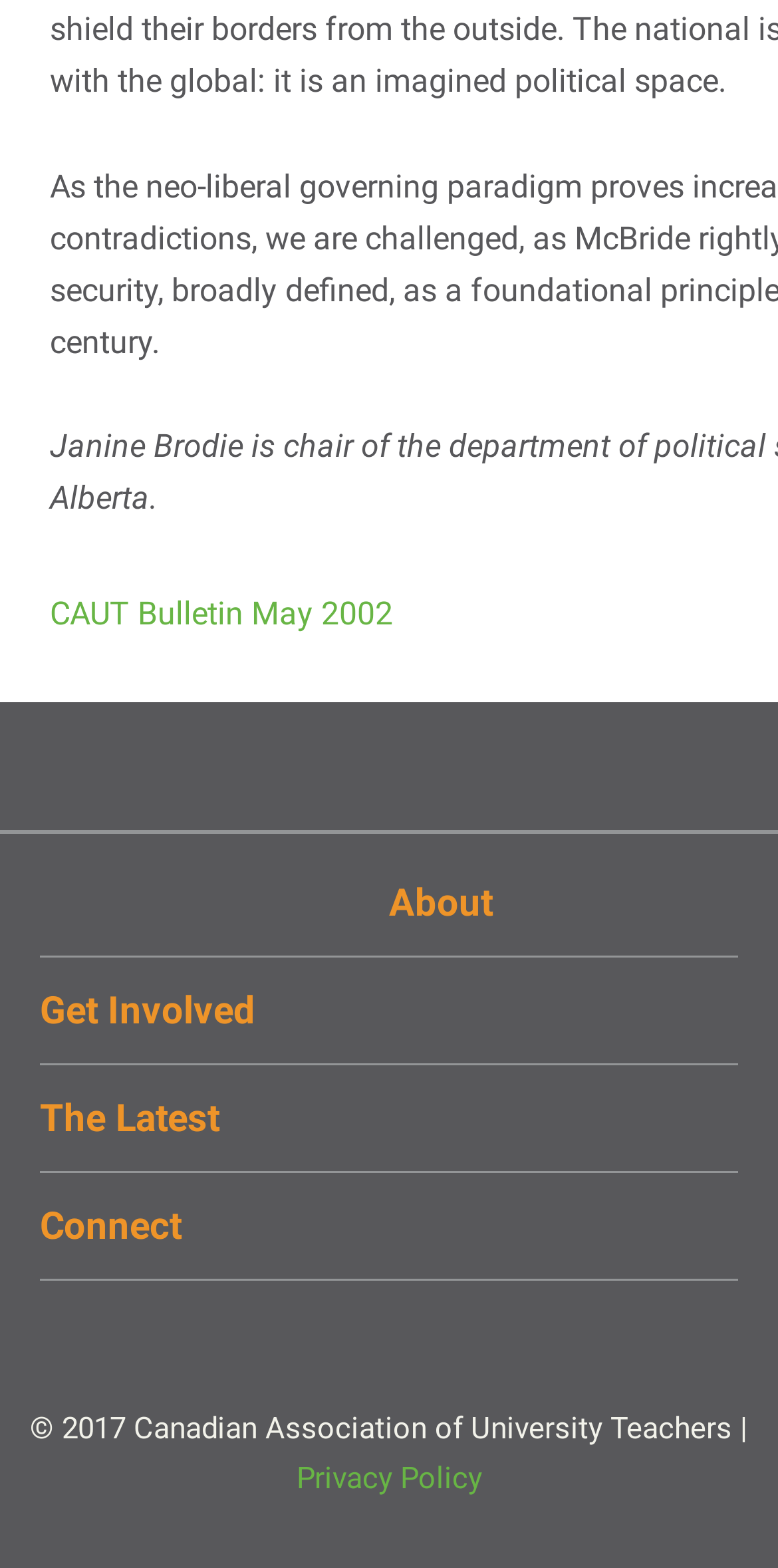Determine the bounding box coordinates of the element that should be clicked to execute the following command: "Browse AcademicWork.ca".

[0.051, 0.858, 0.521, 0.882]